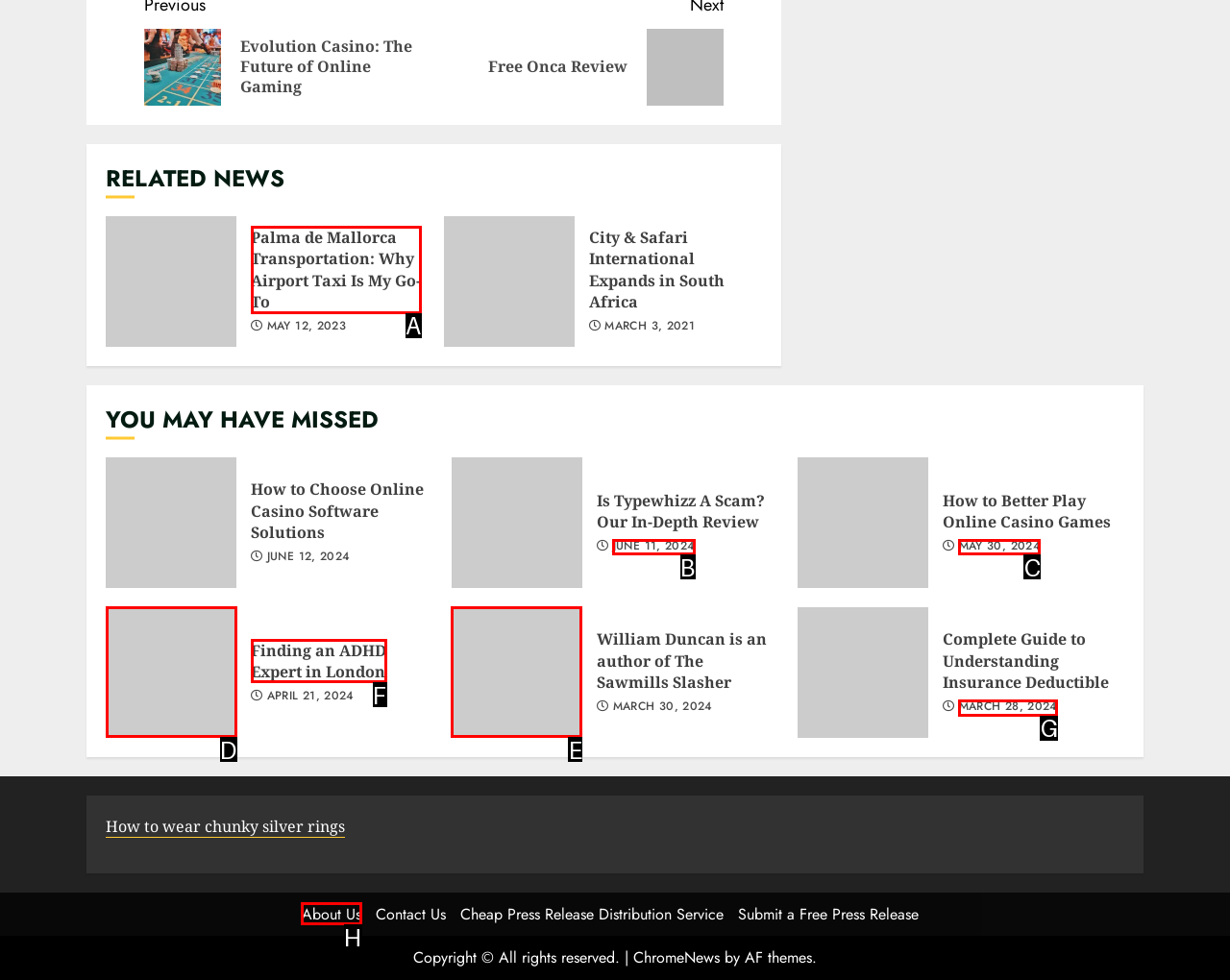Determine which HTML element to click on in order to complete the action: Contact 'About Us'.
Reply with the letter of the selected option.

H